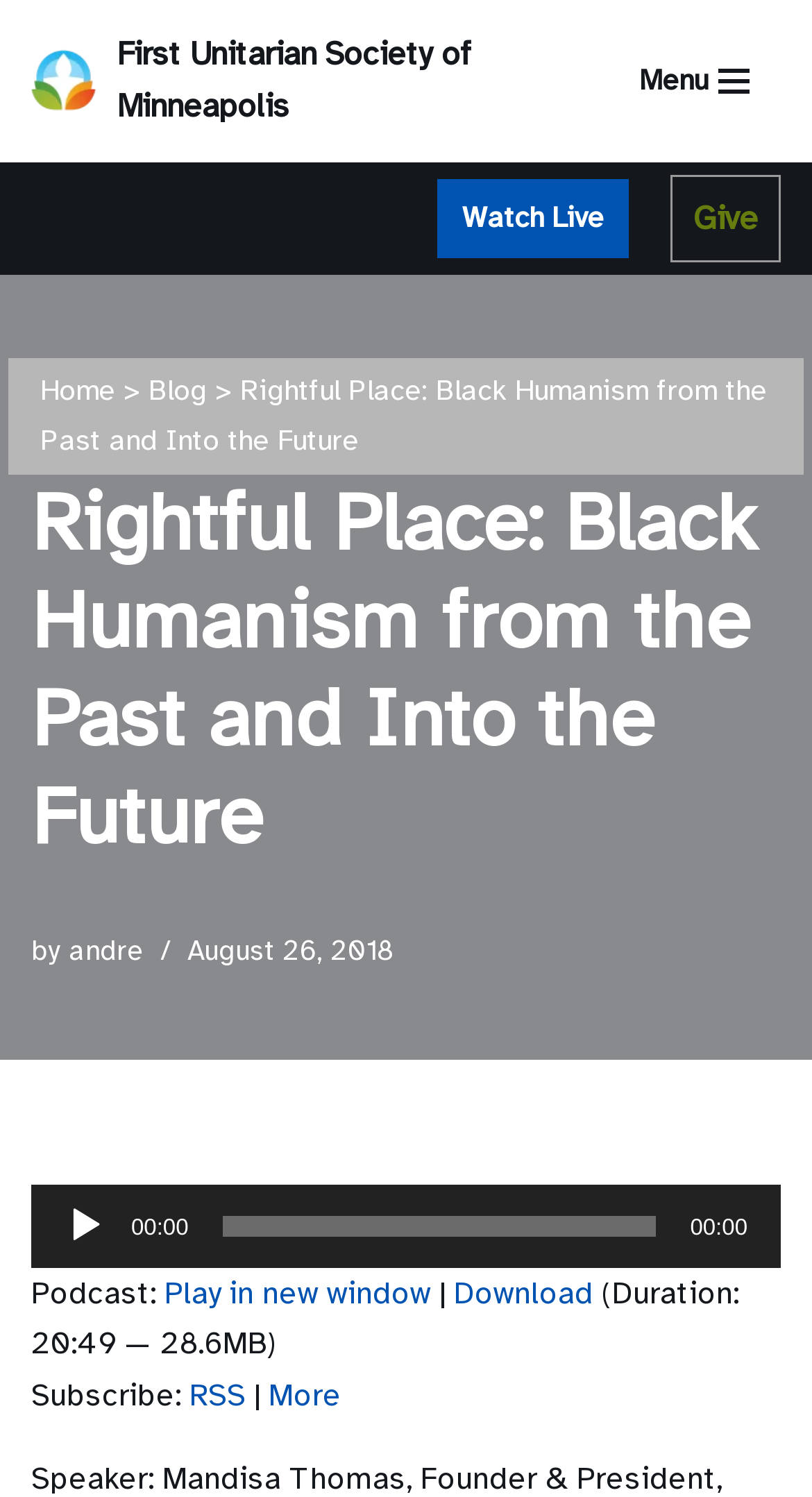Provide a brief response to the question below using a single word or phrase: 
Who is the author of the article?

andre